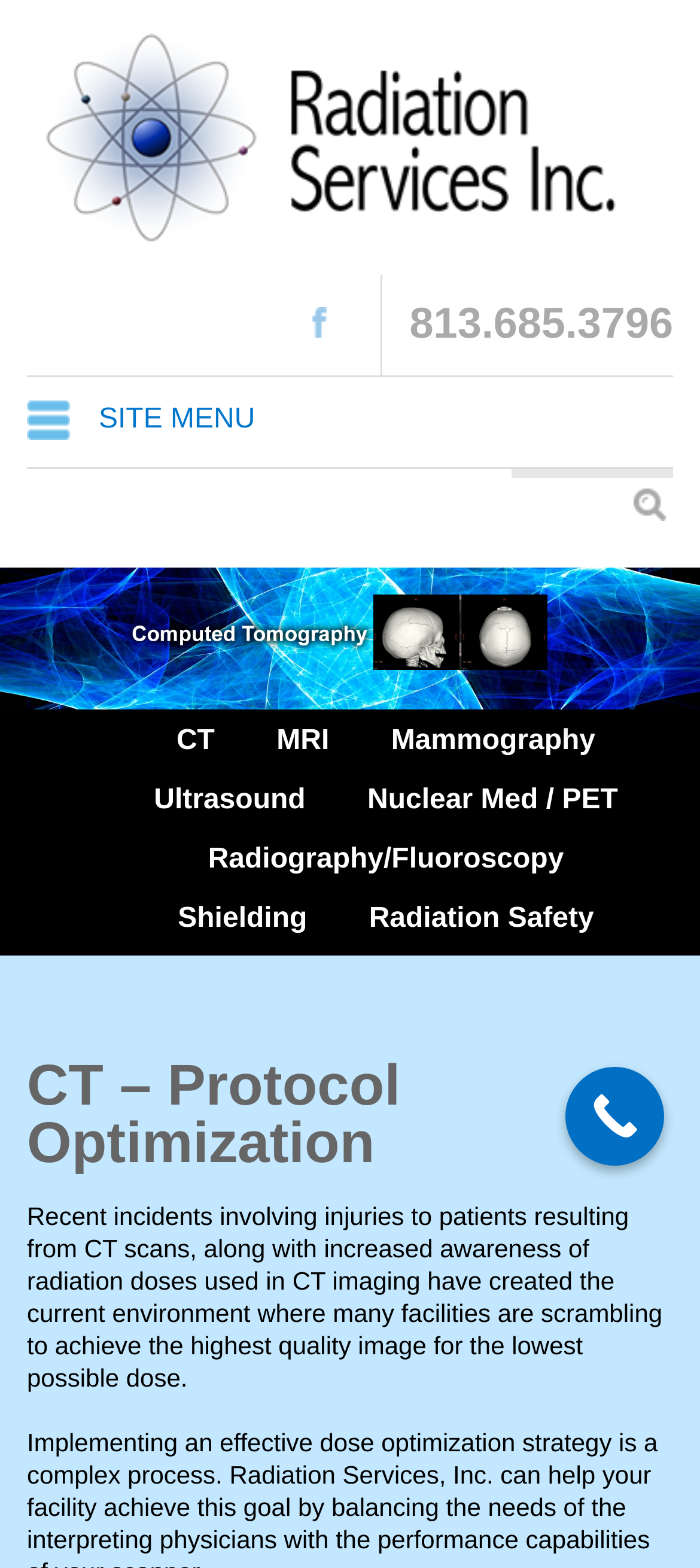Is there a search function on the webpage?
Answer the question in a detailed and comprehensive manner.

I found a search function on the webpage by looking at the search element with the bounding box coordinates [0.731, 0.299, 0.962, 0.339], which contains a textbox element that allows users to input search queries.